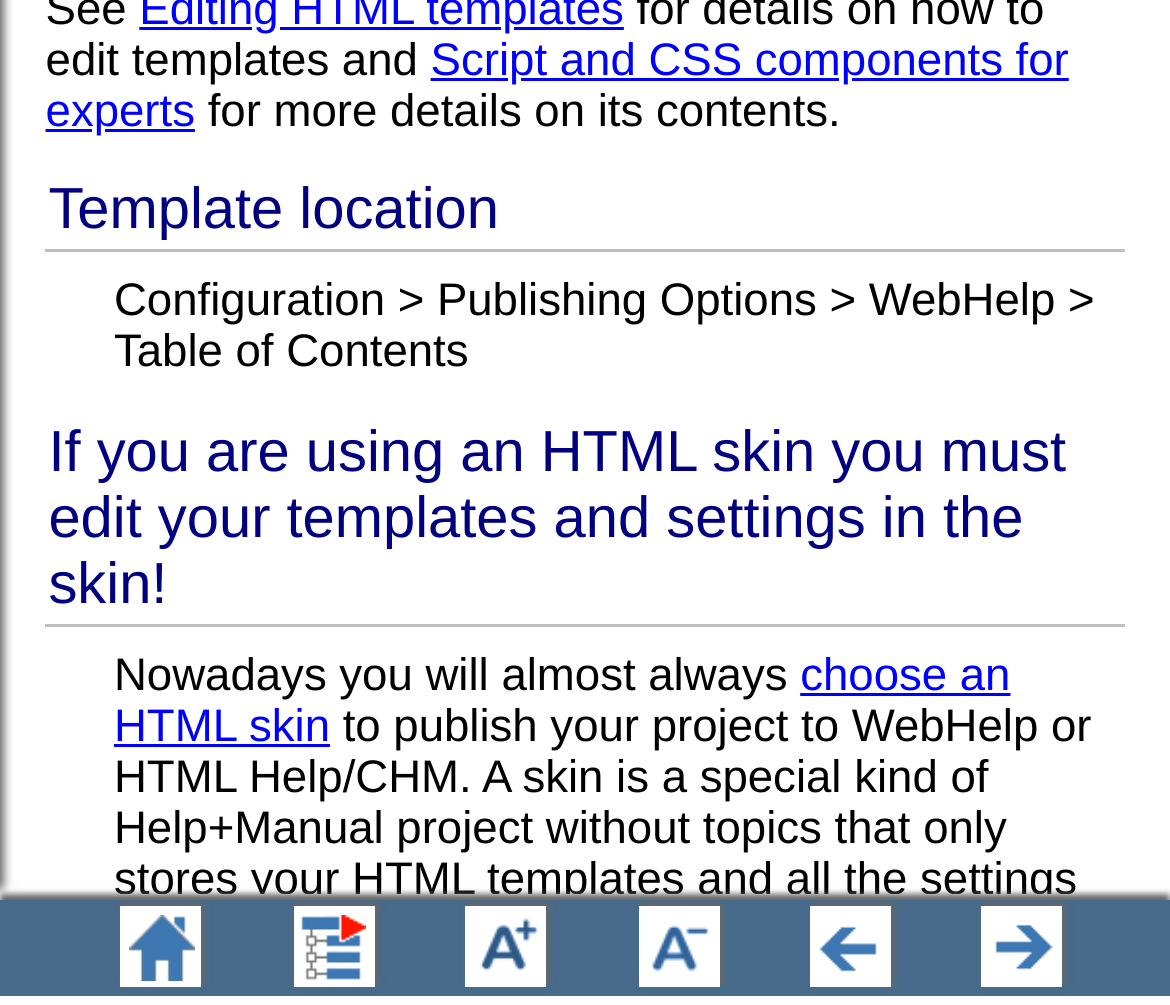From the webpage screenshot, identify the region described by choose an HTML skin. Provide the bounding box coordinates as (top-left x, top-left y, bottom-right x, bottom-right y), with each value being a floating point number between 0 and 1.

[0.097, 0.648, 0.864, 0.75]